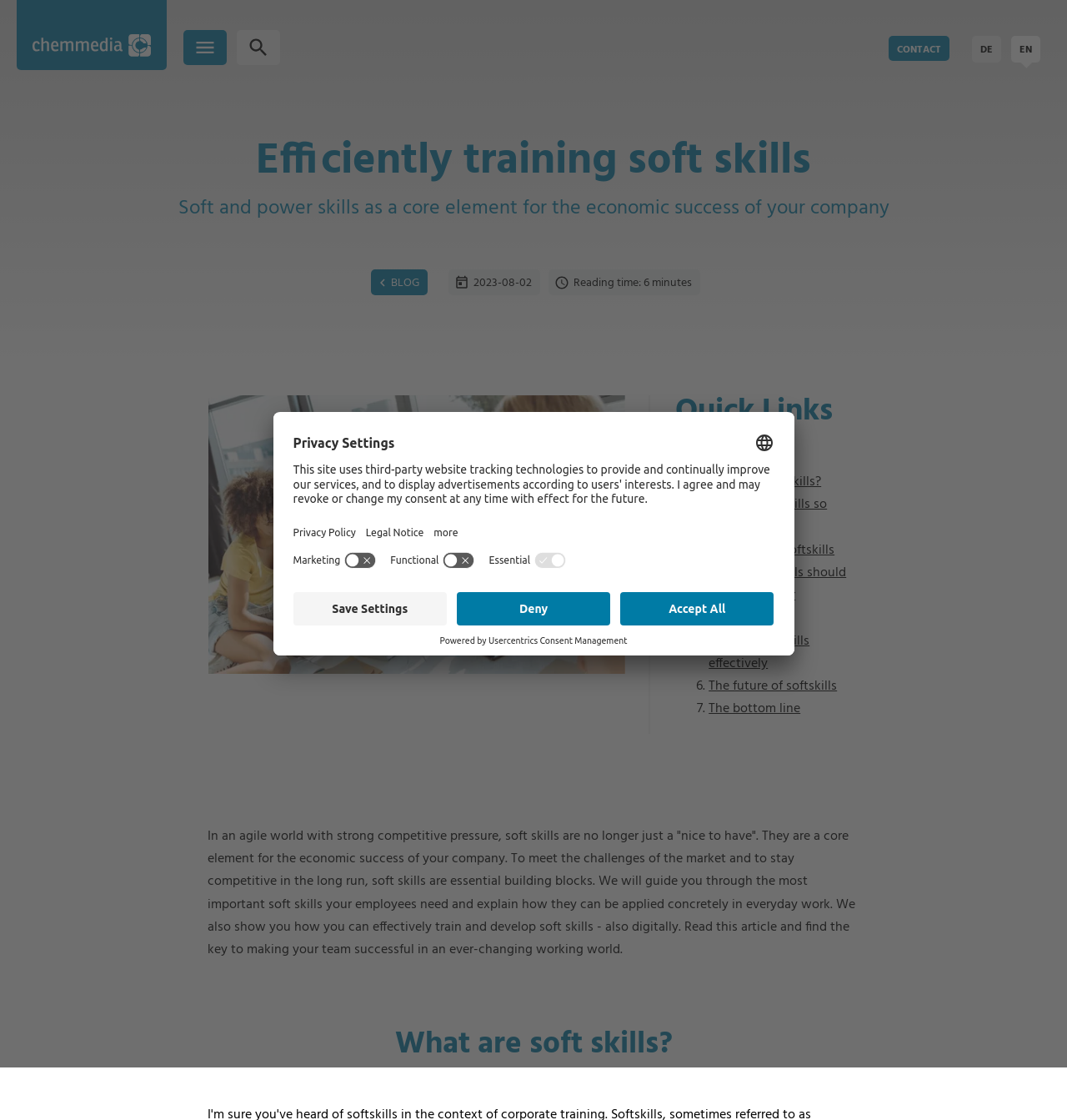Identify and provide the text content of the webpage's primary headline.

Efficiently training soft skills